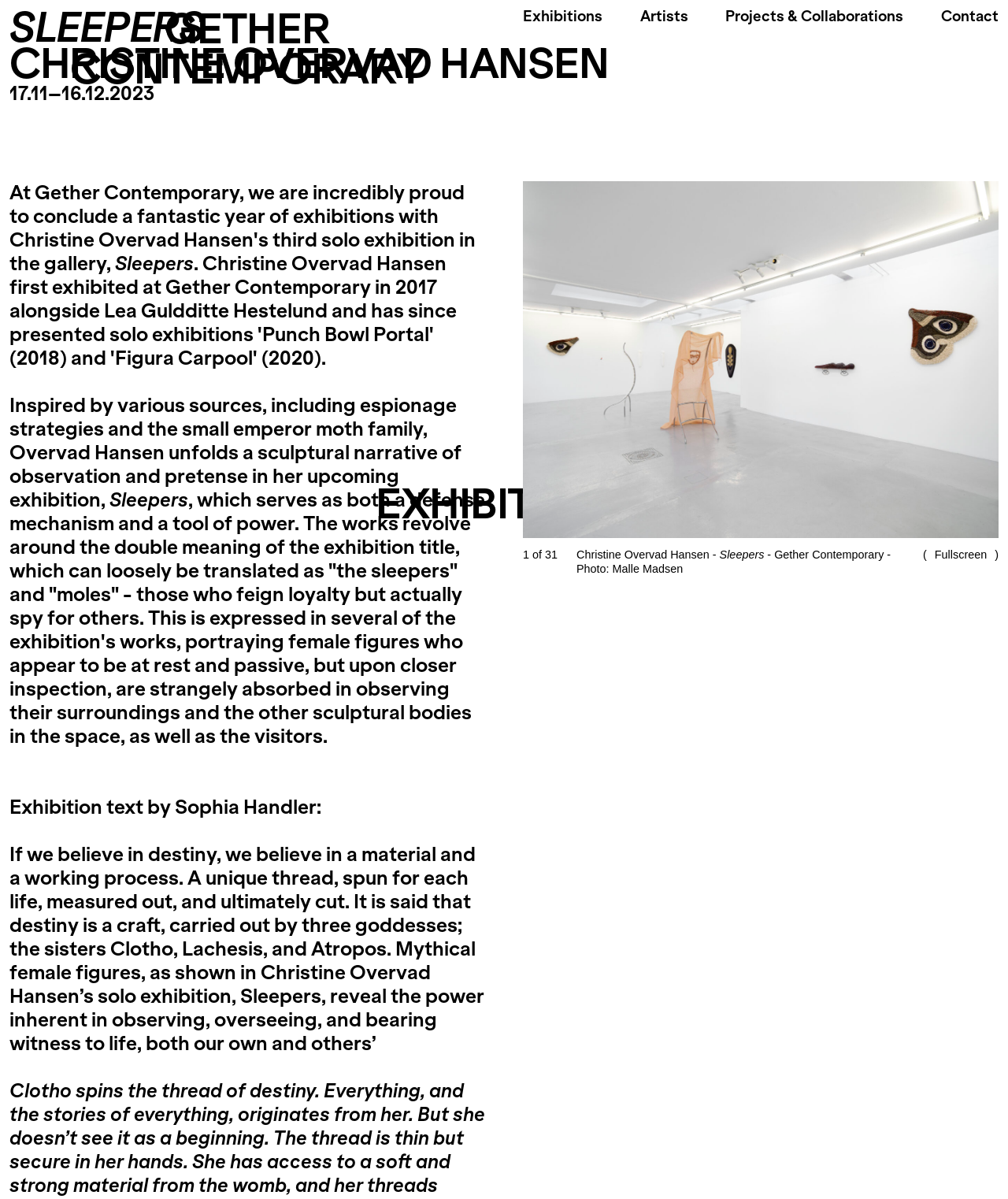Can you give a detailed response to the following question using the information from the image? How many images are there in the exhibition?

The number of images can be found in the text '1 of 31' which is located below the image of the exhibition, indicating that there are 31 images in total.